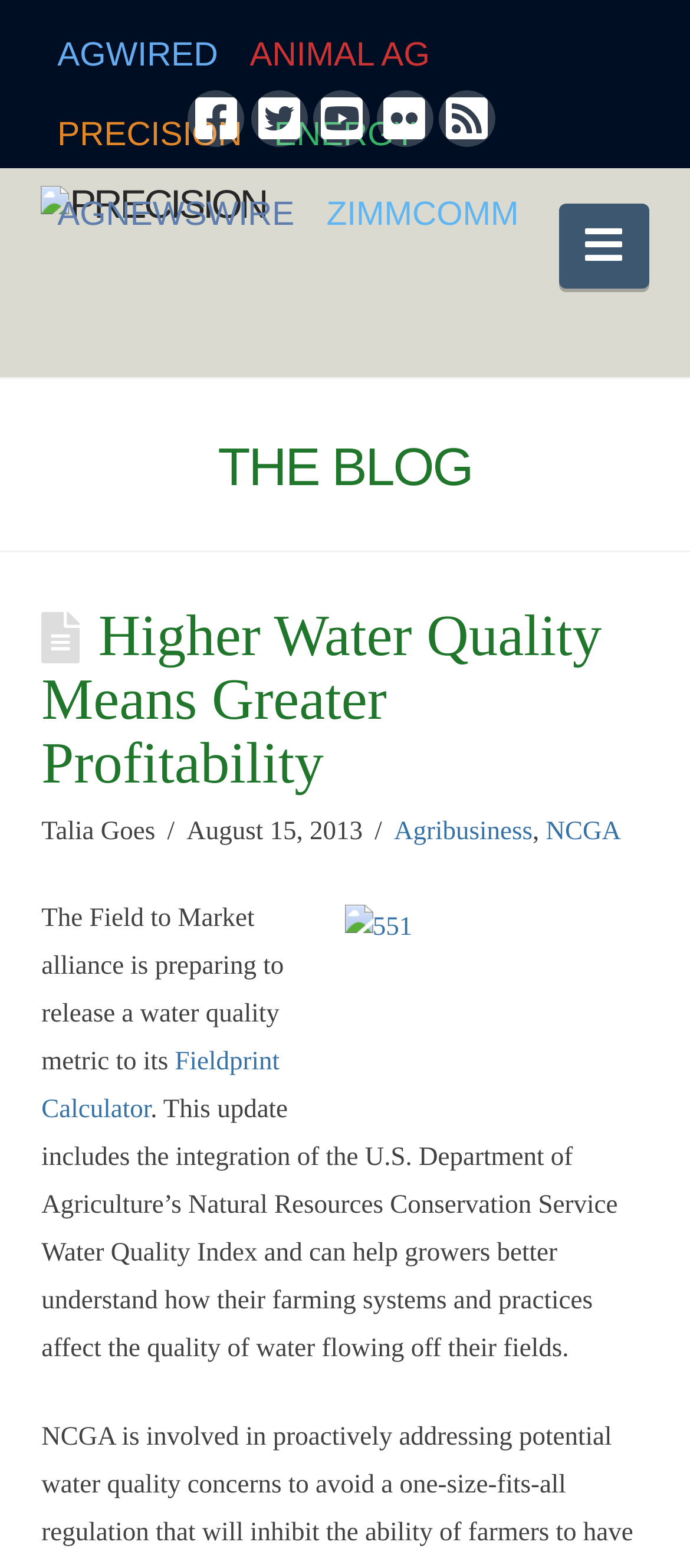What is the name of the department whose Water Quality Index is integrated into the update?
Using the visual information from the image, give a one-word or short-phrase answer.

U.S. Department of Agriculture